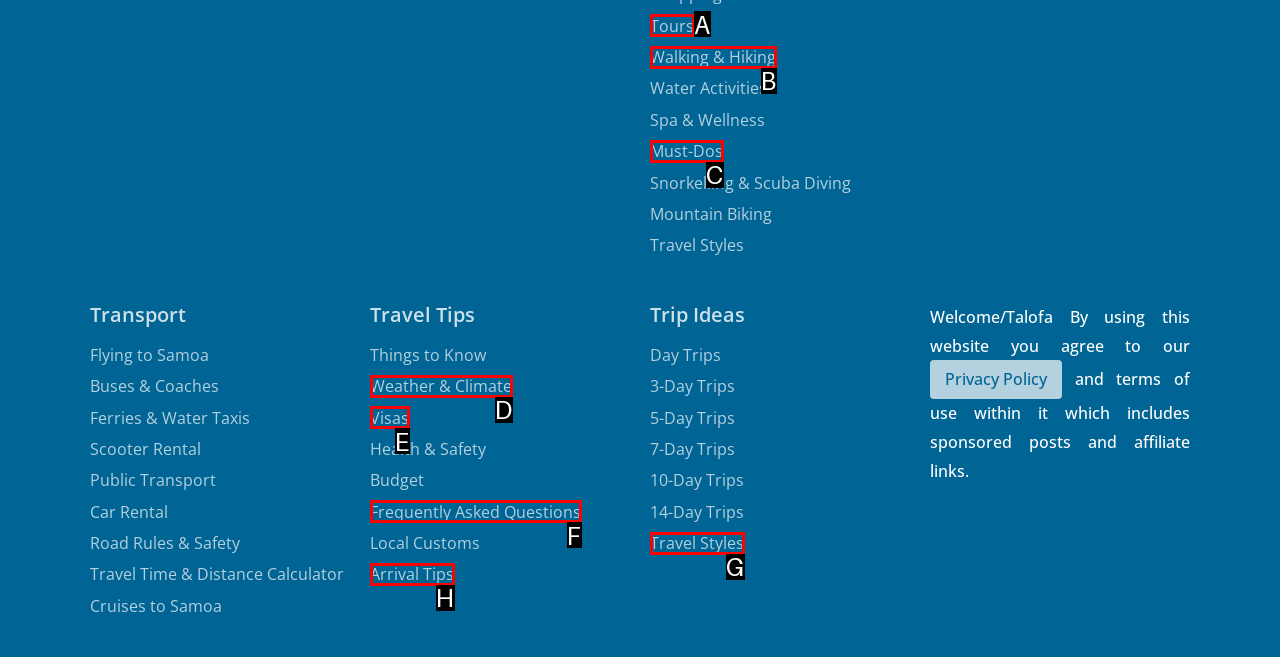Identify the option that corresponds to the description: Walking & Hiking 
Provide the letter of the matching option from the available choices directly.

B